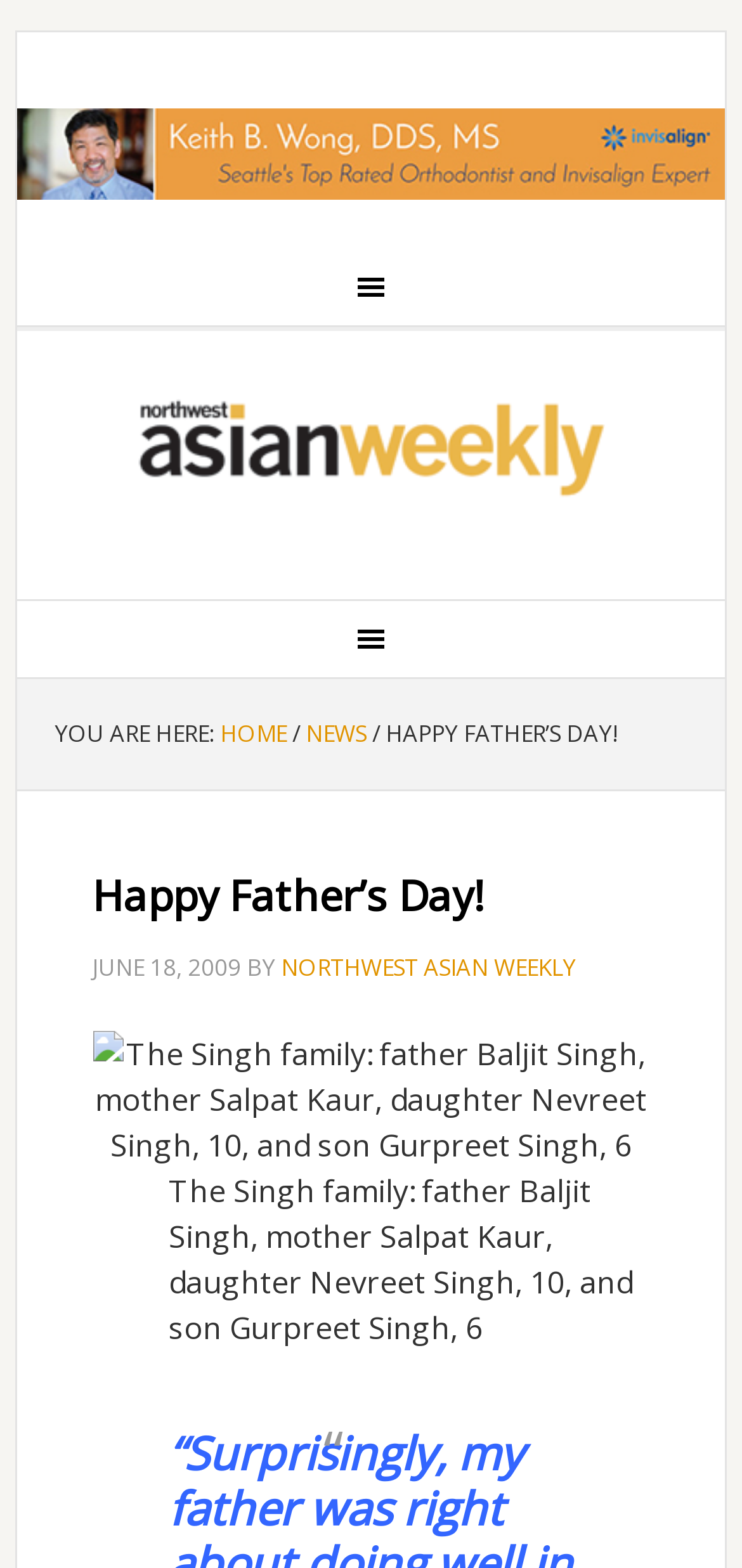What is the name of the publication?
Please provide a single word or phrase based on the screenshot.

NORTHWEST ASIAN WEEKLY